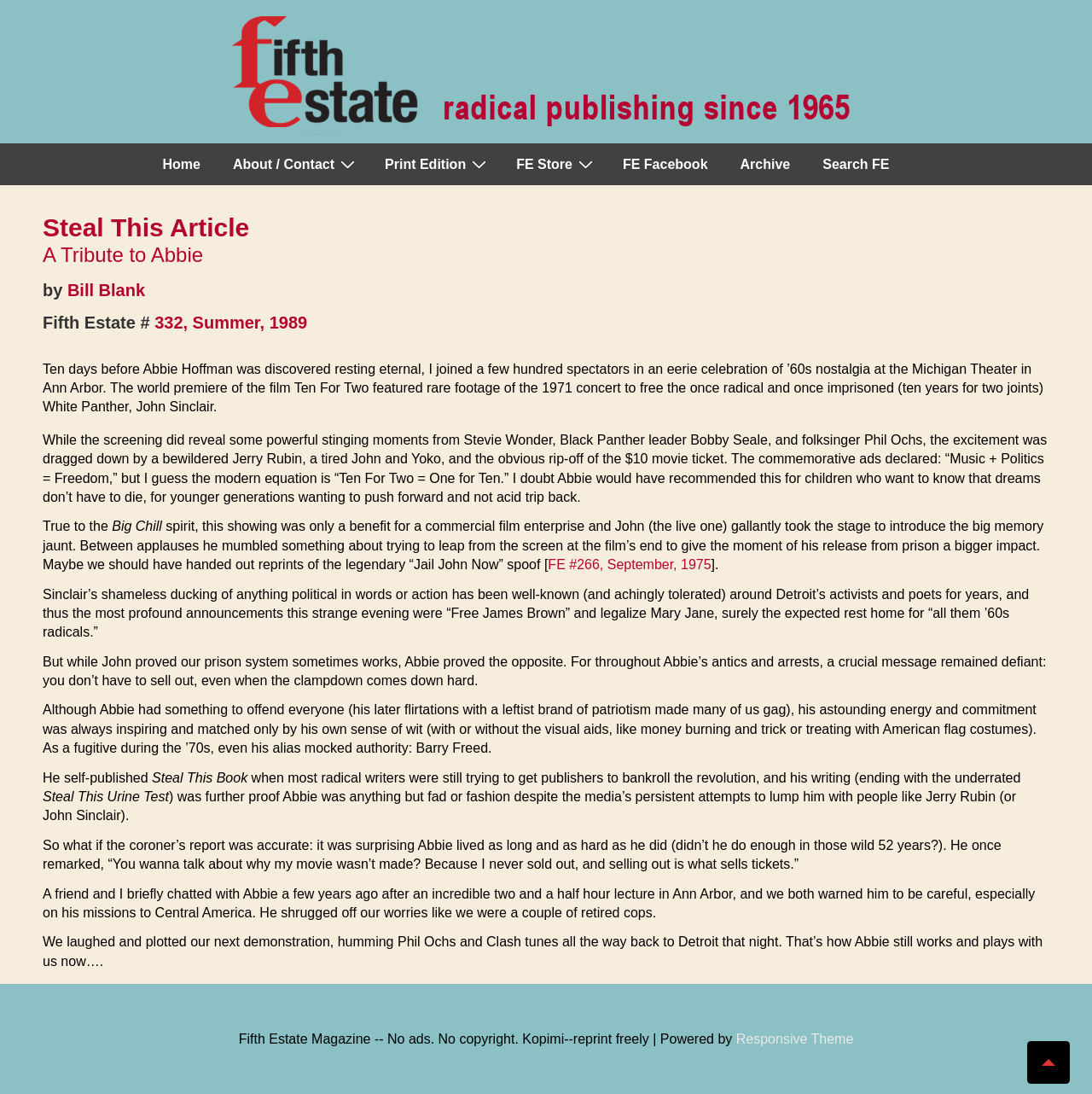Please specify the bounding box coordinates of the clickable region to carry out the following instruction: "Click the 'Home' link". The coordinates should be four float numbers between 0 and 1, in the format [left, top, right, bottom].

[0.135, 0.132, 0.198, 0.169]